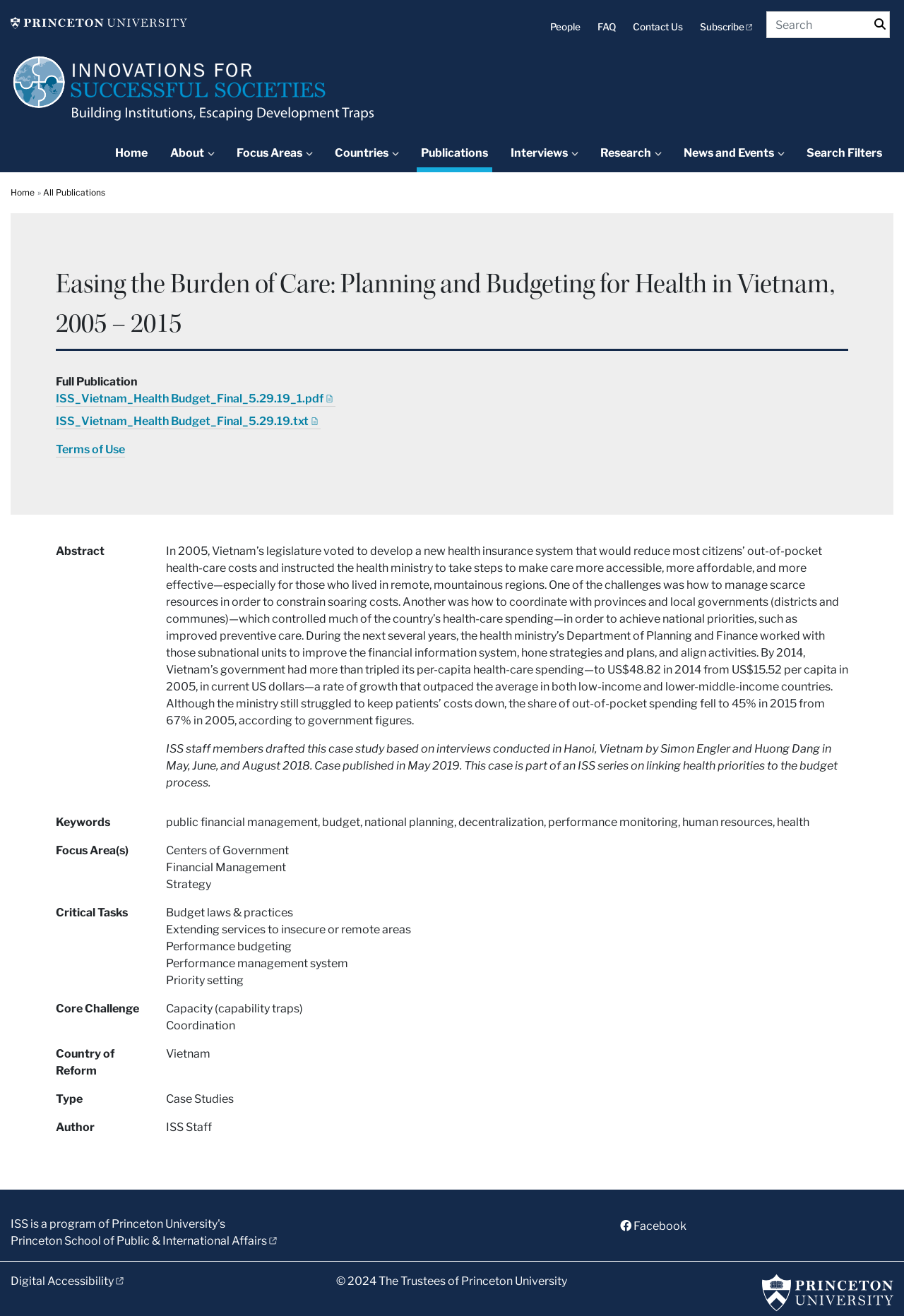Articulate a detailed summary of the webpage's content and design.

This webpage is about a case study on Vietnam's healthcare system, specifically on planning and budgeting for health in Vietnam from 2005 to 2015. The page is divided into several sections, with a navigation menu at the top and a search bar on the right side. 

At the top, there are two navigation menus, one with links to "Home", "About", "Focus Areas", "Countries", "Publications", "Interviews", "Research", "News and Events", and "Search Filters", and another with links to "People", "FAQ", "Contact Us", and "Subscribe". 

Below the navigation menus, there is a breadcrumb navigation section with links to "Home" and "All Publications". 

The main content of the page is an article about the case study, which includes a heading, "Easing the Burden of Care: Planning and Budgeting for Health in Vietnam, 2005 – 2015", and a brief abstract. The article is divided into several sections, including "Abstract", "Keywords", "Focus Area(s)", "Critical Tasks", "Core Challenge", "Country of Reform", "Type", and "Author". 

There are also links to download the full publication in PDF and text formats, as well as a link to "Terms of Use". 

At the bottom of the page, there are links to "Princeton School of Public & International Affairs", "Facebook", "Digital Accessibility", and "Princeton University", as well as a copyright notice.